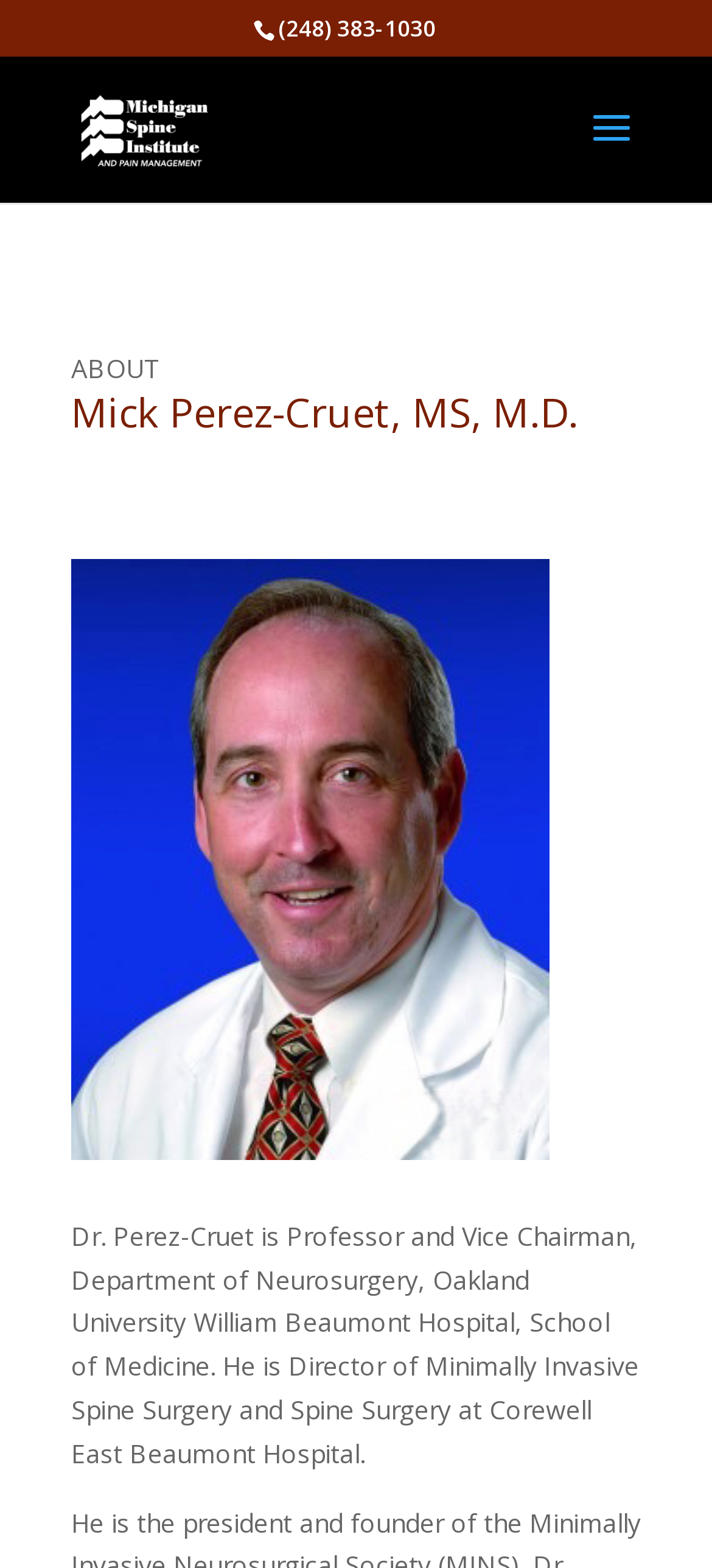What is the doctor's position at Oakland University?
Using the image as a reference, answer with just one word or a short phrase.

Professor and Vice Chairman